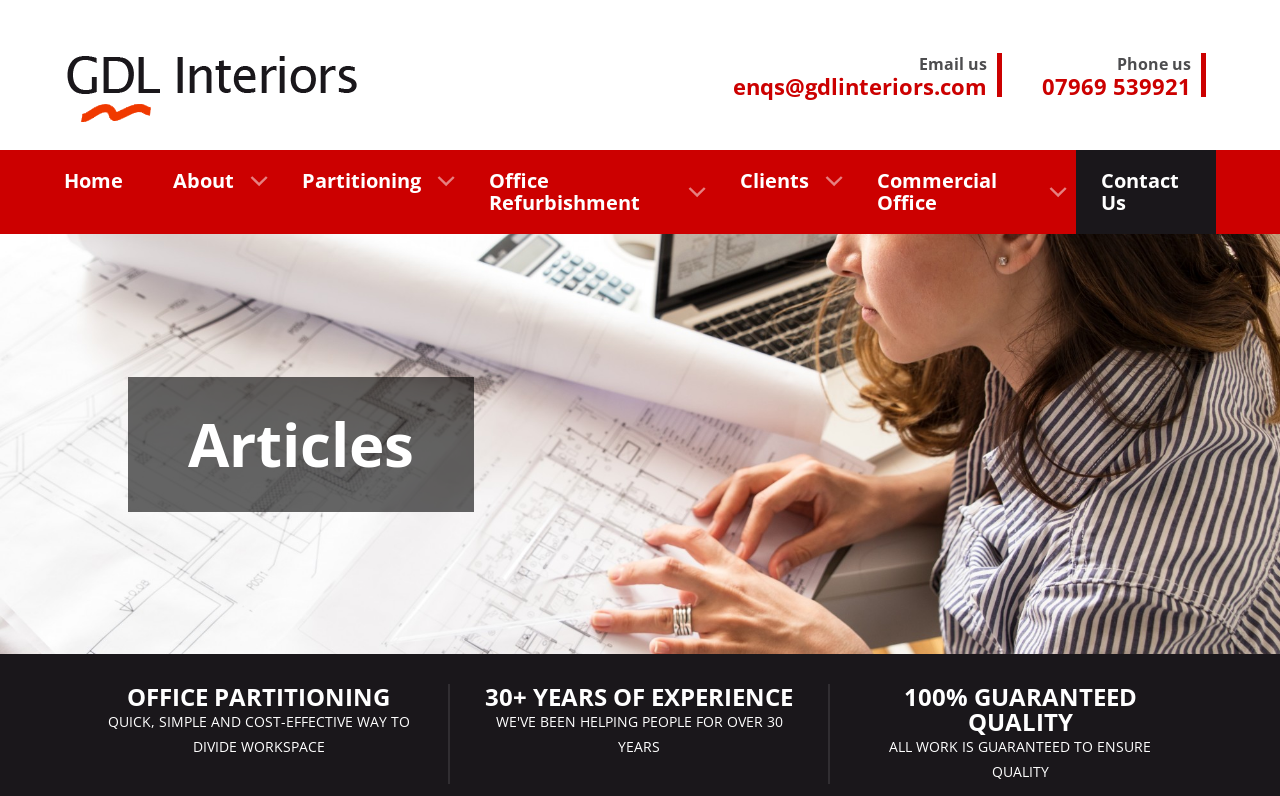Extract the main title from the webpage and generate its text.

New Office Fit Outs – Guide to Every Aspect of Office Space Management!